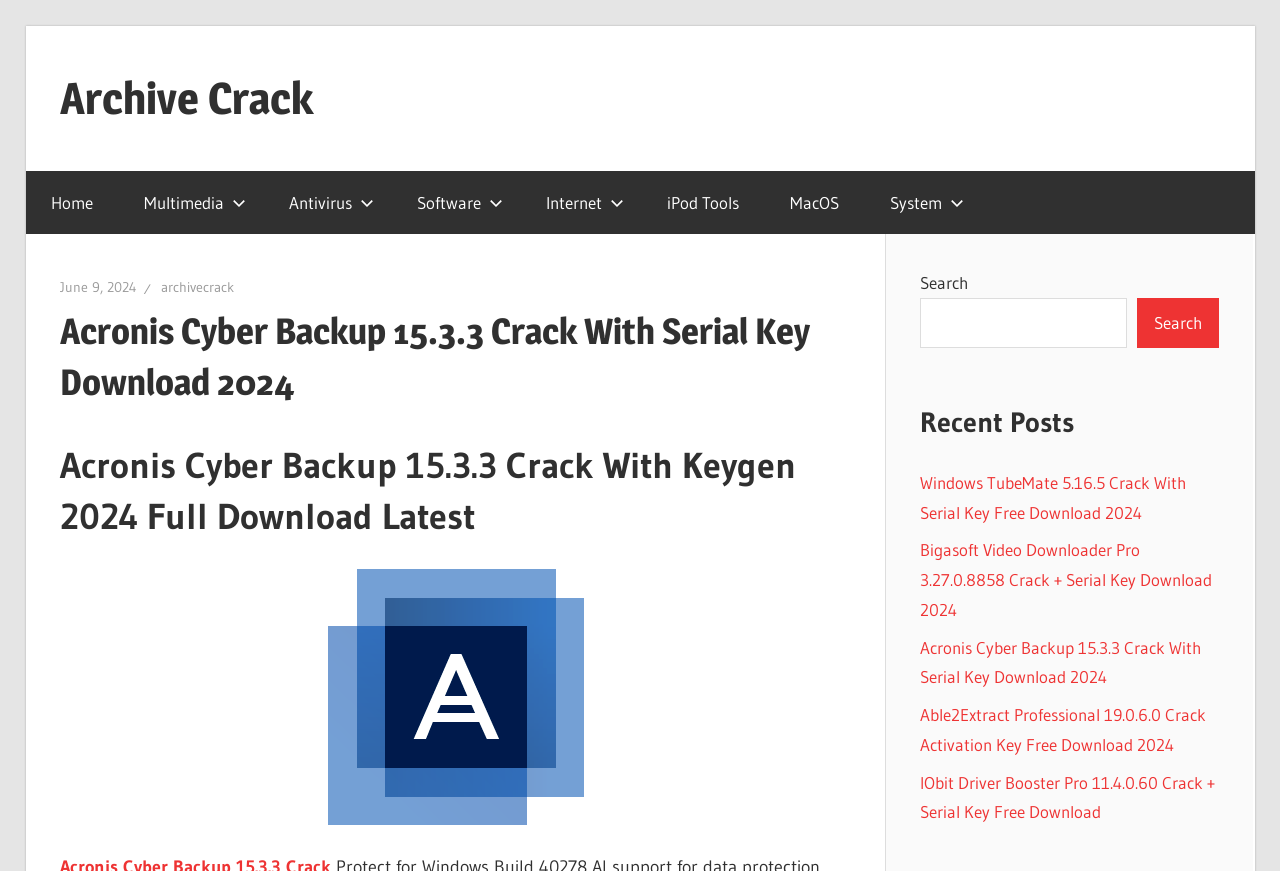From the image, can you give a detailed response to the question below:
What is the purpose of the search box?

The search box is located in the top-right corner of the webpage, and it has a StaticText element with the text 'Search'. This suggests that the purpose of the search box is to allow users to search for specific software on the webpage.